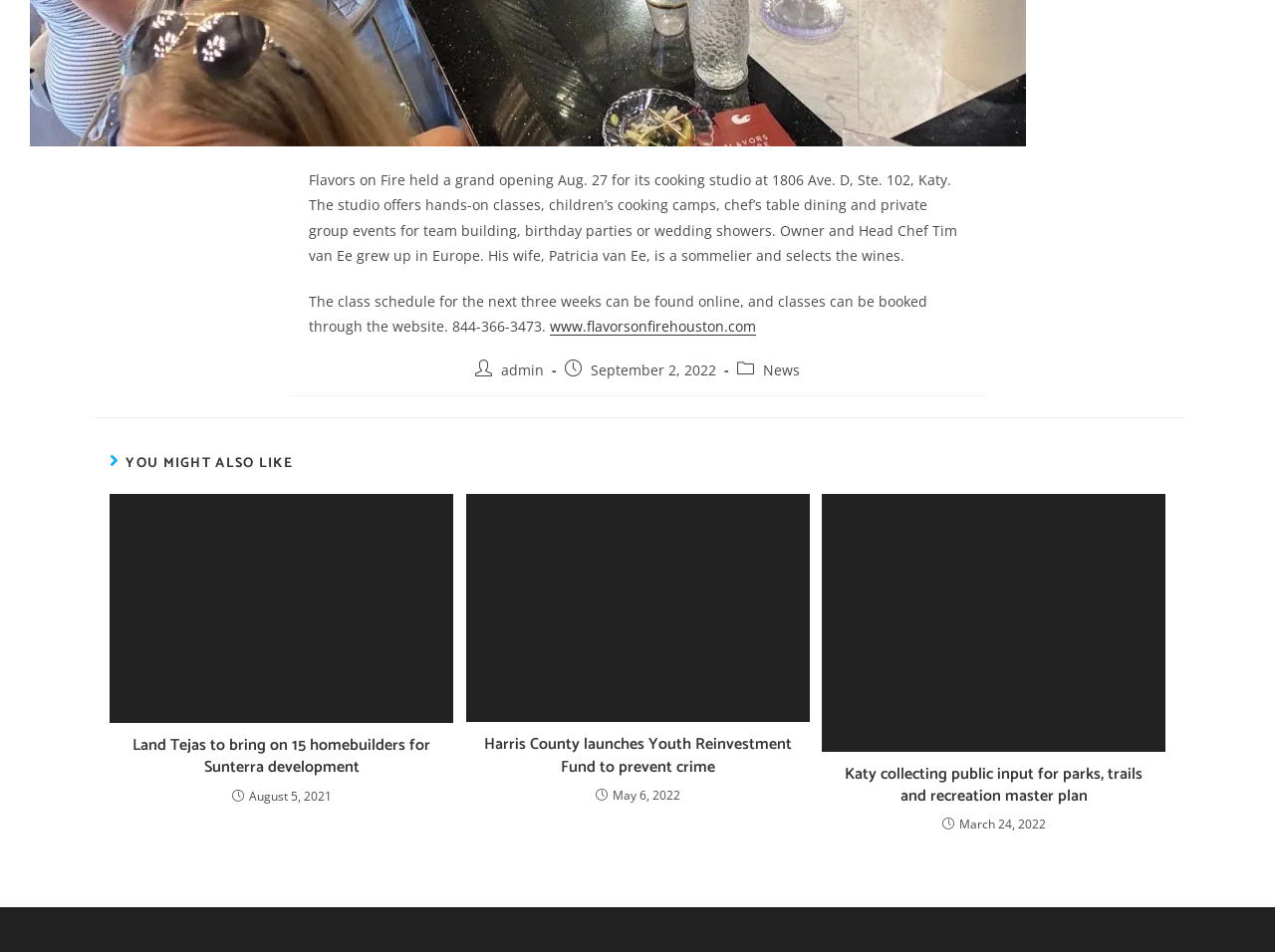Locate the UI element described by admin in the provided webpage screenshot. Return the bounding box coordinates in the format (top-left x, top-left y, bottom-right x, bottom-right y), ensuring all values are between 0 and 1.

[0.393, 0.379, 0.427, 0.399]